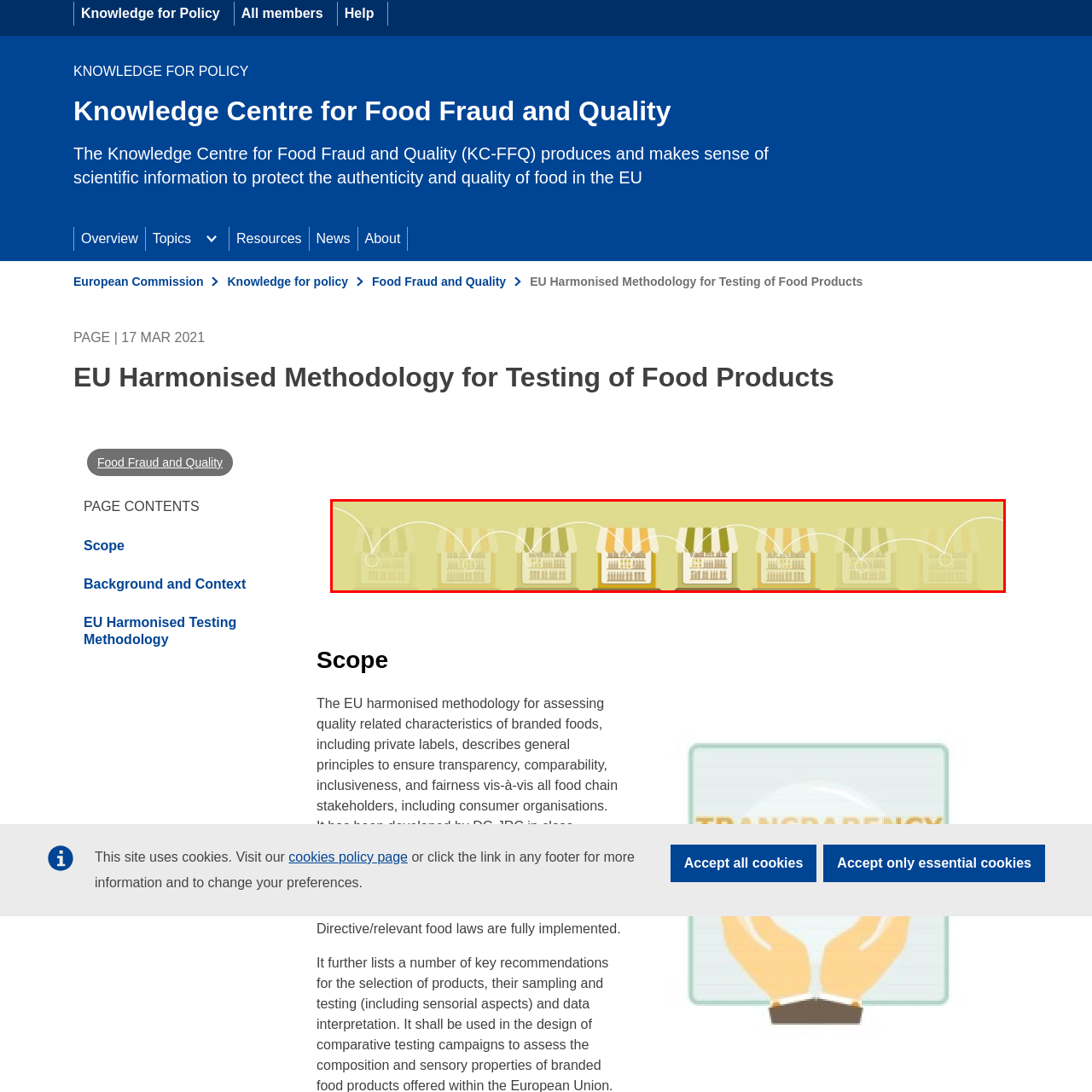Concentrate on the image highlighted by the red boundary and deliver a detailed answer to the following question, using the information from the image:
What is the theme of the image?

The caption suggests that the image evokes a lively marketplace atmosphere, which implies that the theme of the image is related to food and quality, likely emphasizing the importance of quality control in food provisions.